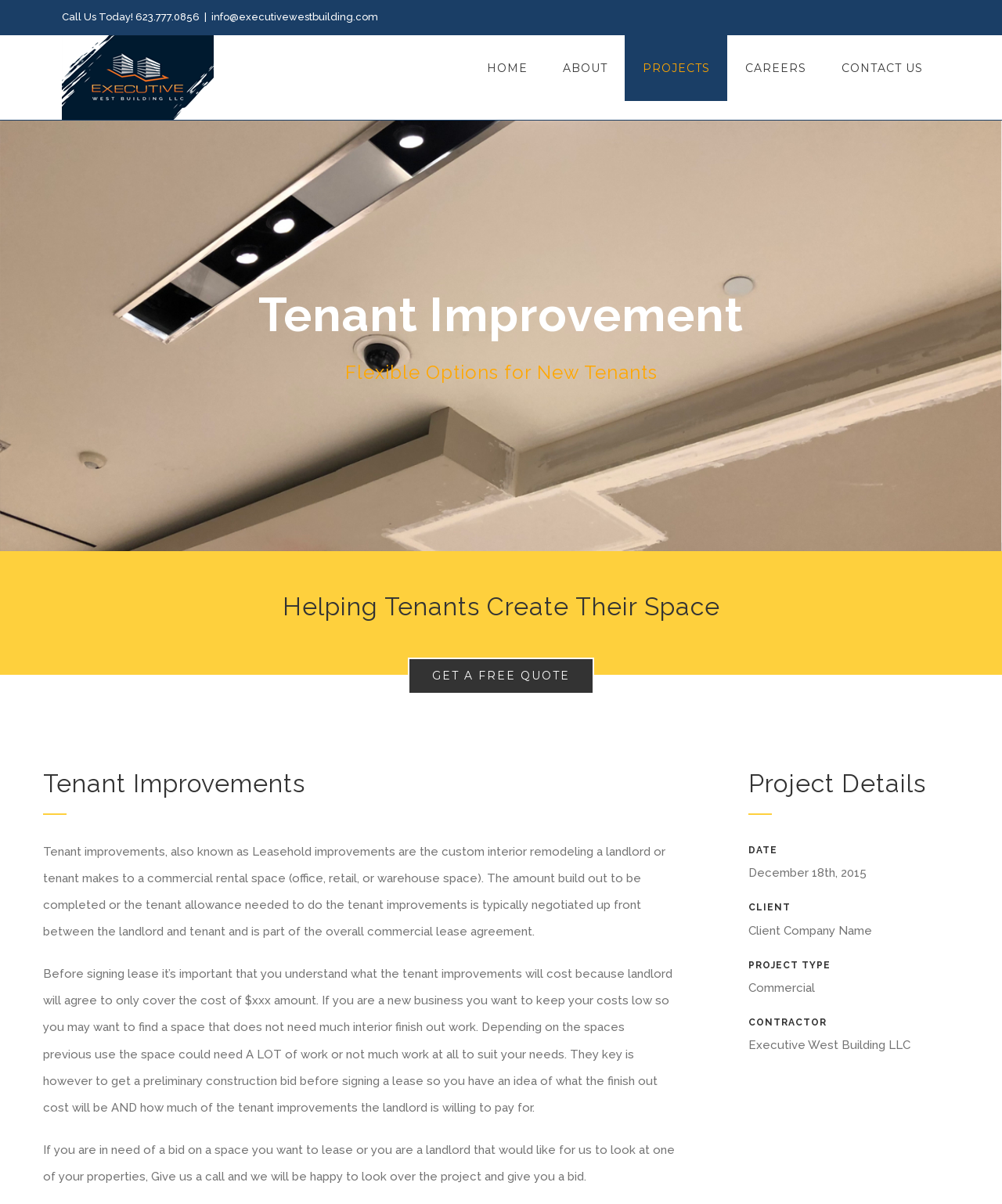What is the phone number to call for a quote?
Answer the question with a single word or phrase by looking at the picture.

623.777.0856